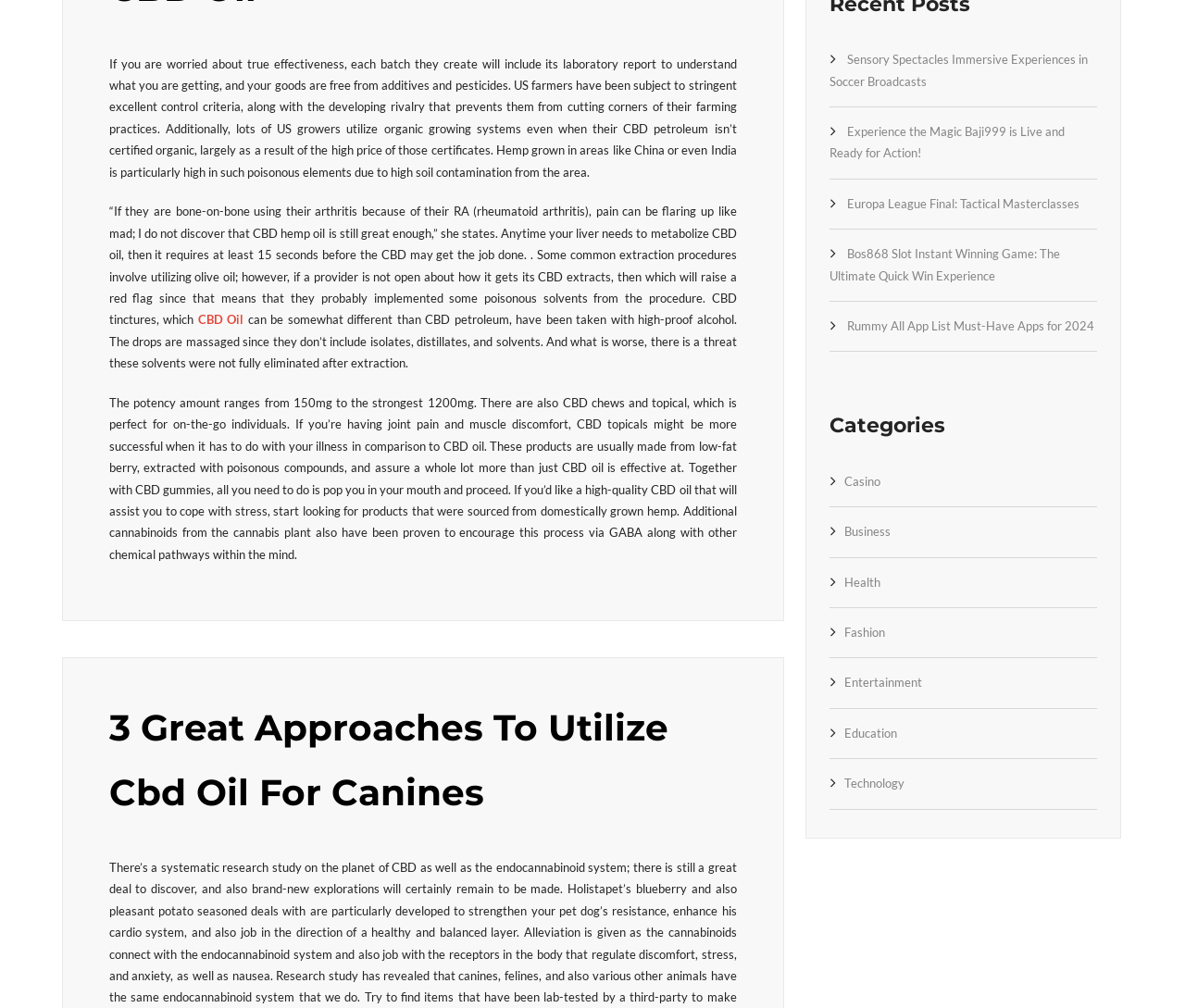Identify the bounding box for the UI element that is described as follows: "Education".

[0.712, 0.72, 0.757, 0.734]